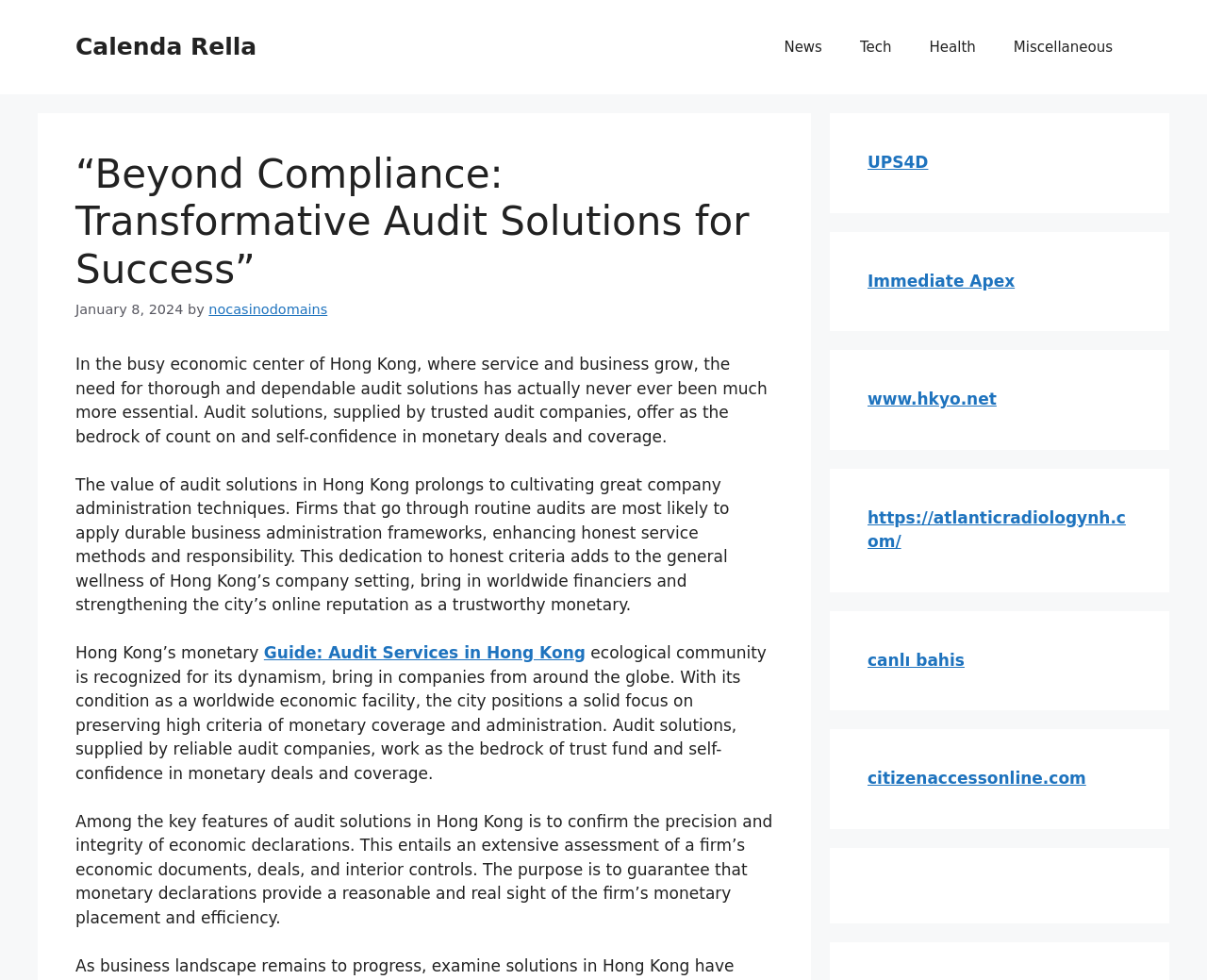Determine the webpage's heading and output its text content.

“Beyond Compliance: Transformative Audit Solutions for Success”